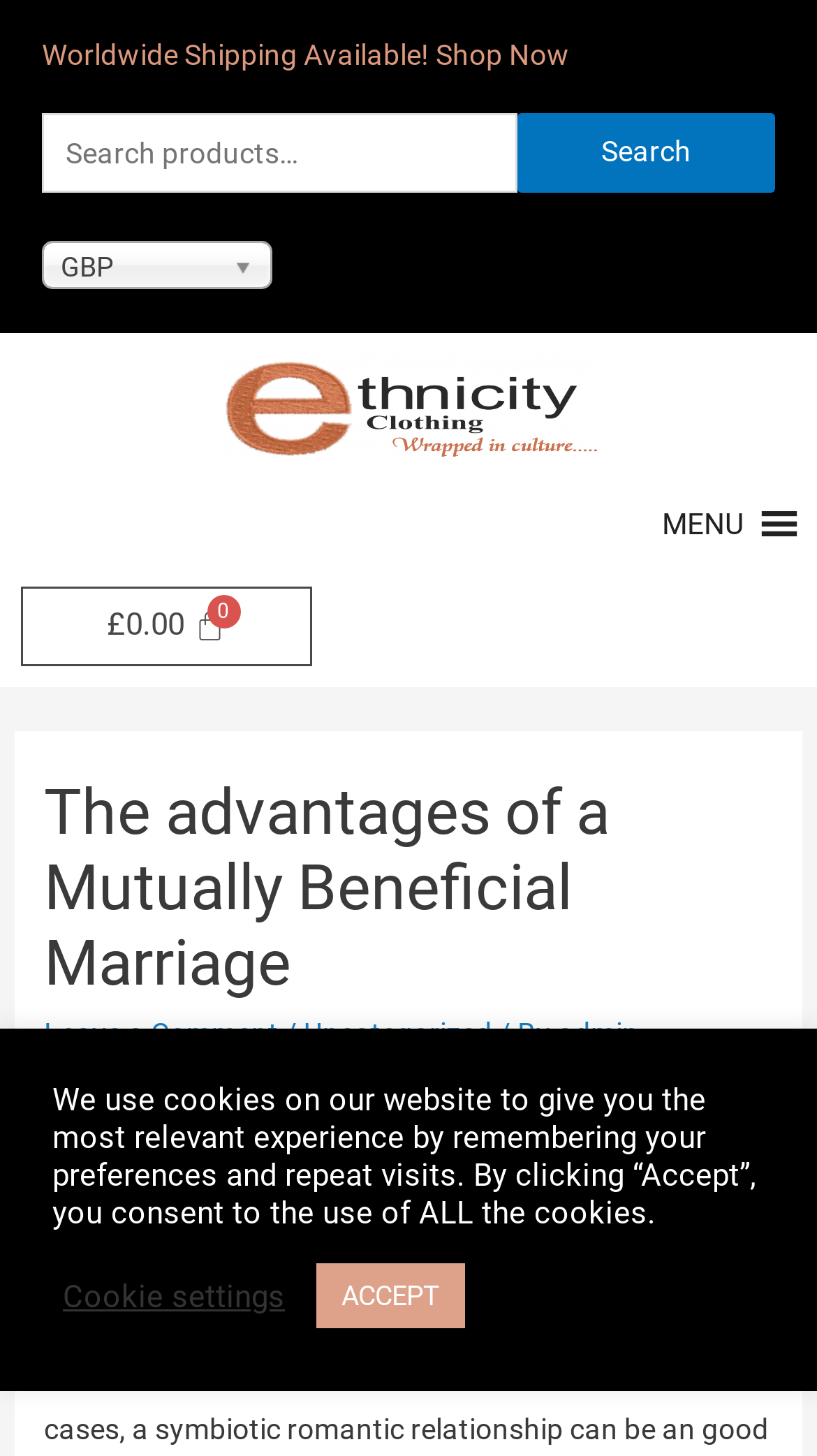Provide a brief response to the question below using one word or phrase:
Who is the author of the article?

admin